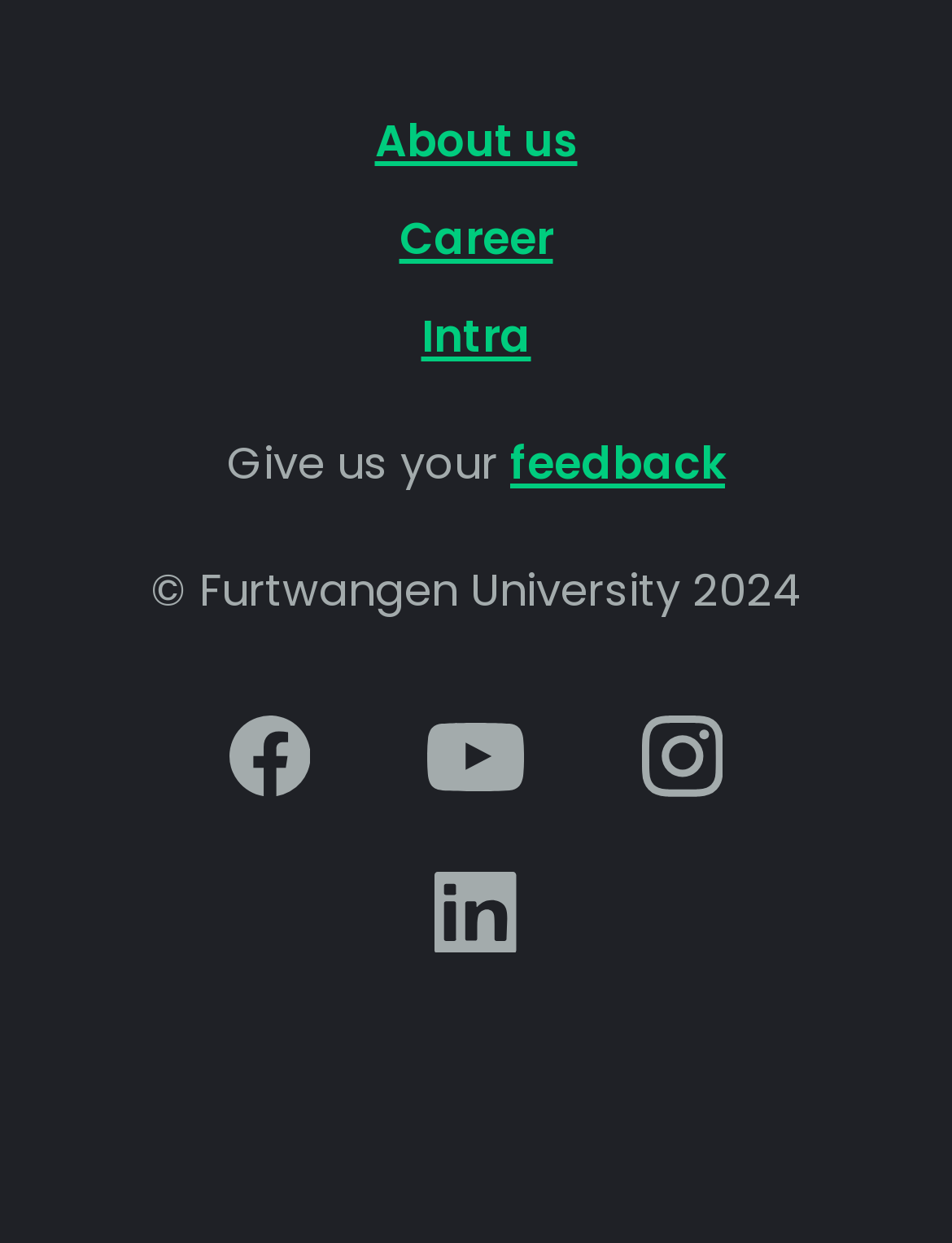Find the bounding box coordinates of the element's region that should be clicked in order to follow the given instruction: "Visit Facebook page". The coordinates should consist of four float numbers between 0 and 1, i.e., [left, top, right, bottom].

[0.241, 0.576, 0.326, 0.653]